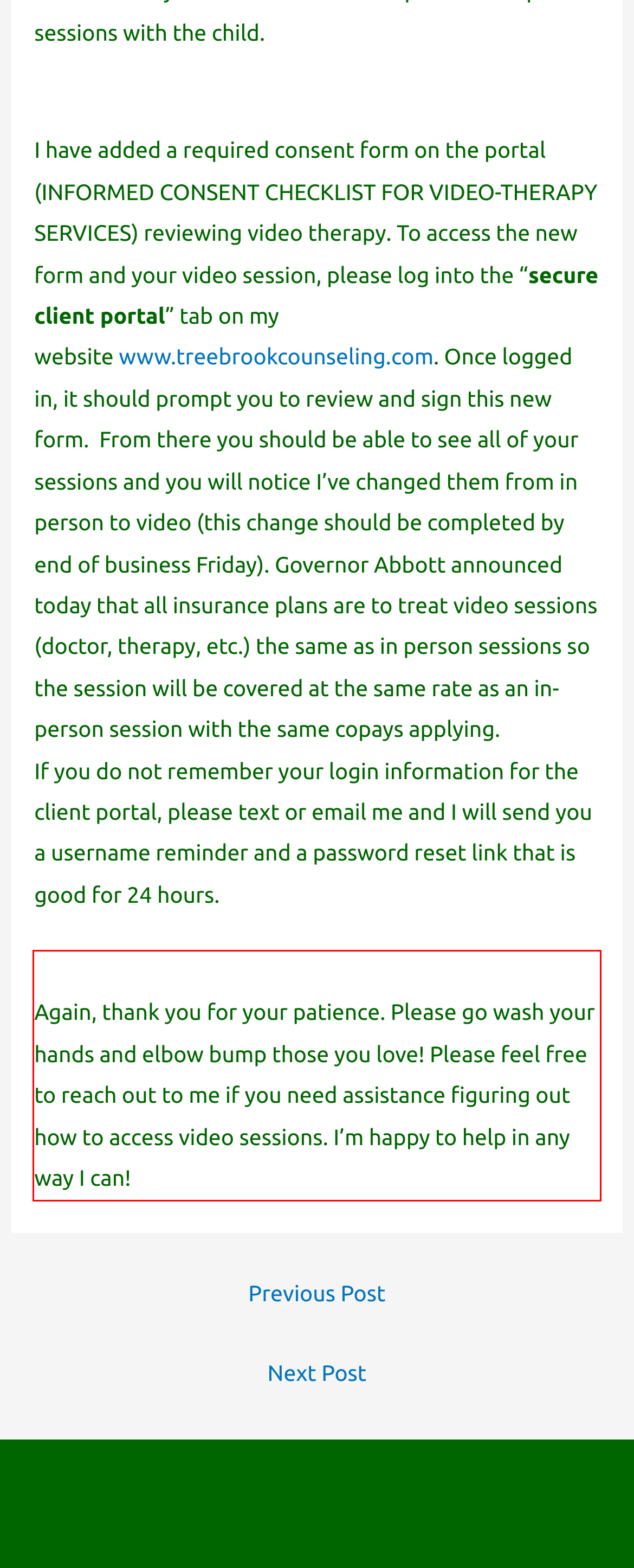From the screenshot of the webpage, locate the red bounding box and extract the text contained within that area.

Again, thank you for your patience. Please go wash your hands and elbow bump those you love! Please feel free to reach out to me if you need assistance figuring out how to access video sessions. I’m happy to help in any way I can!